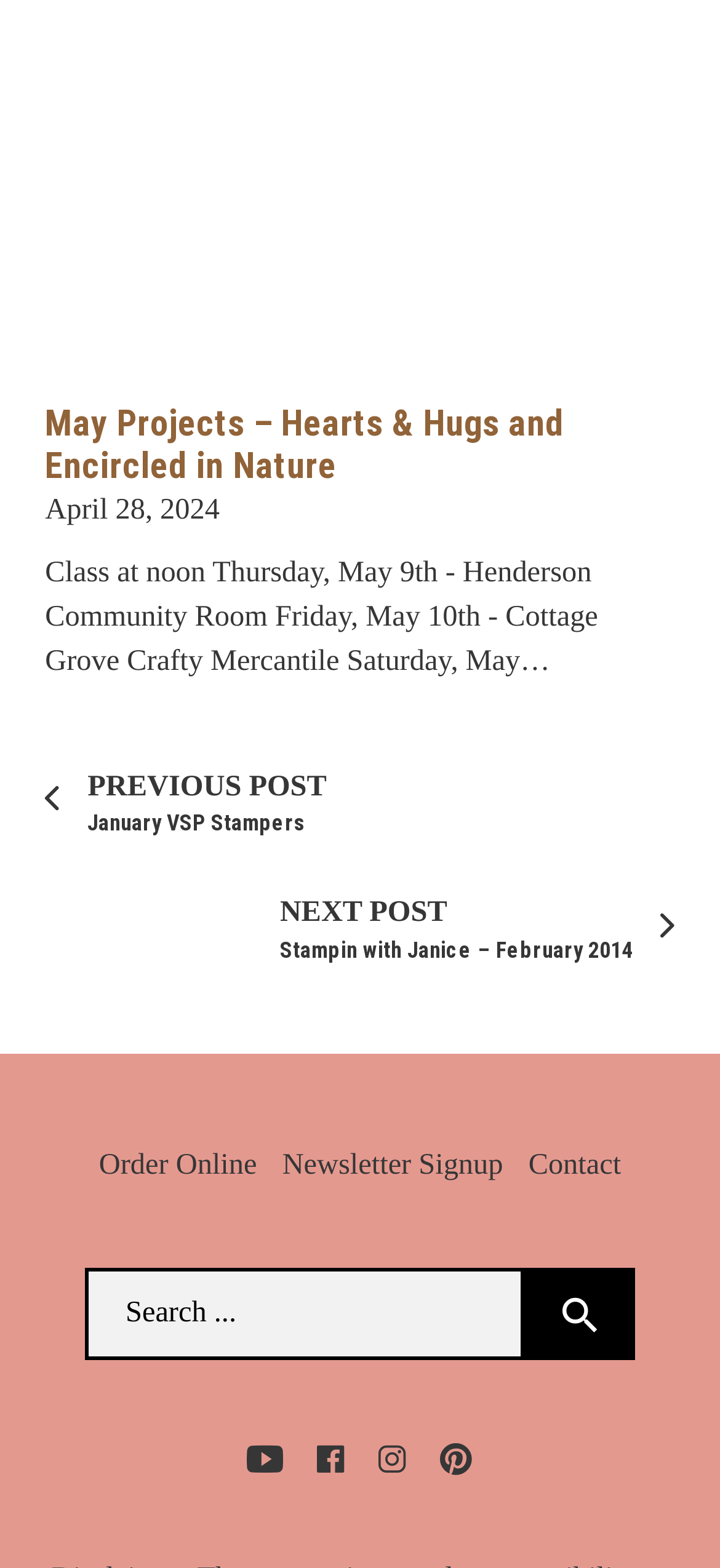Identify the bounding box for the described UI element: "Newsletter Signup".

[0.392, 0.729, 0.699, 0.758]